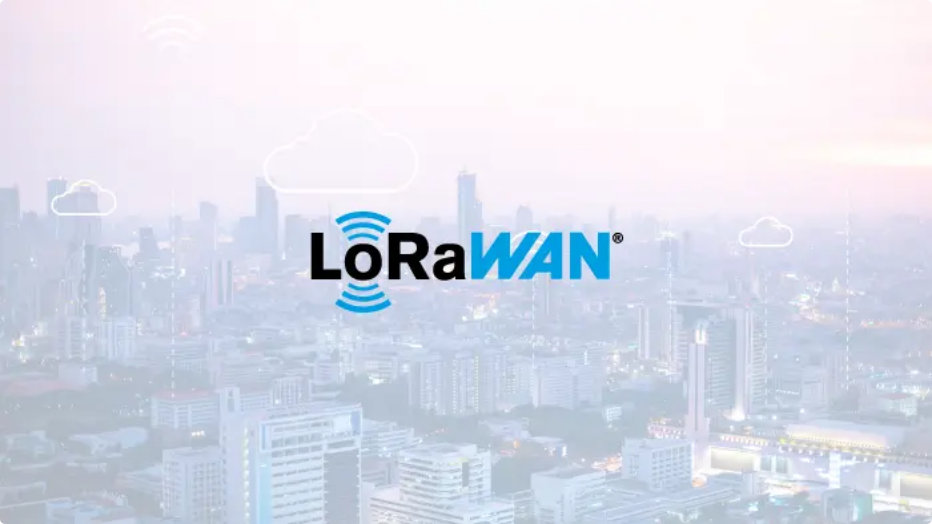Respond to the question below with a single word or phrase:
What type of environment is portrayed in the background?

Urban environment